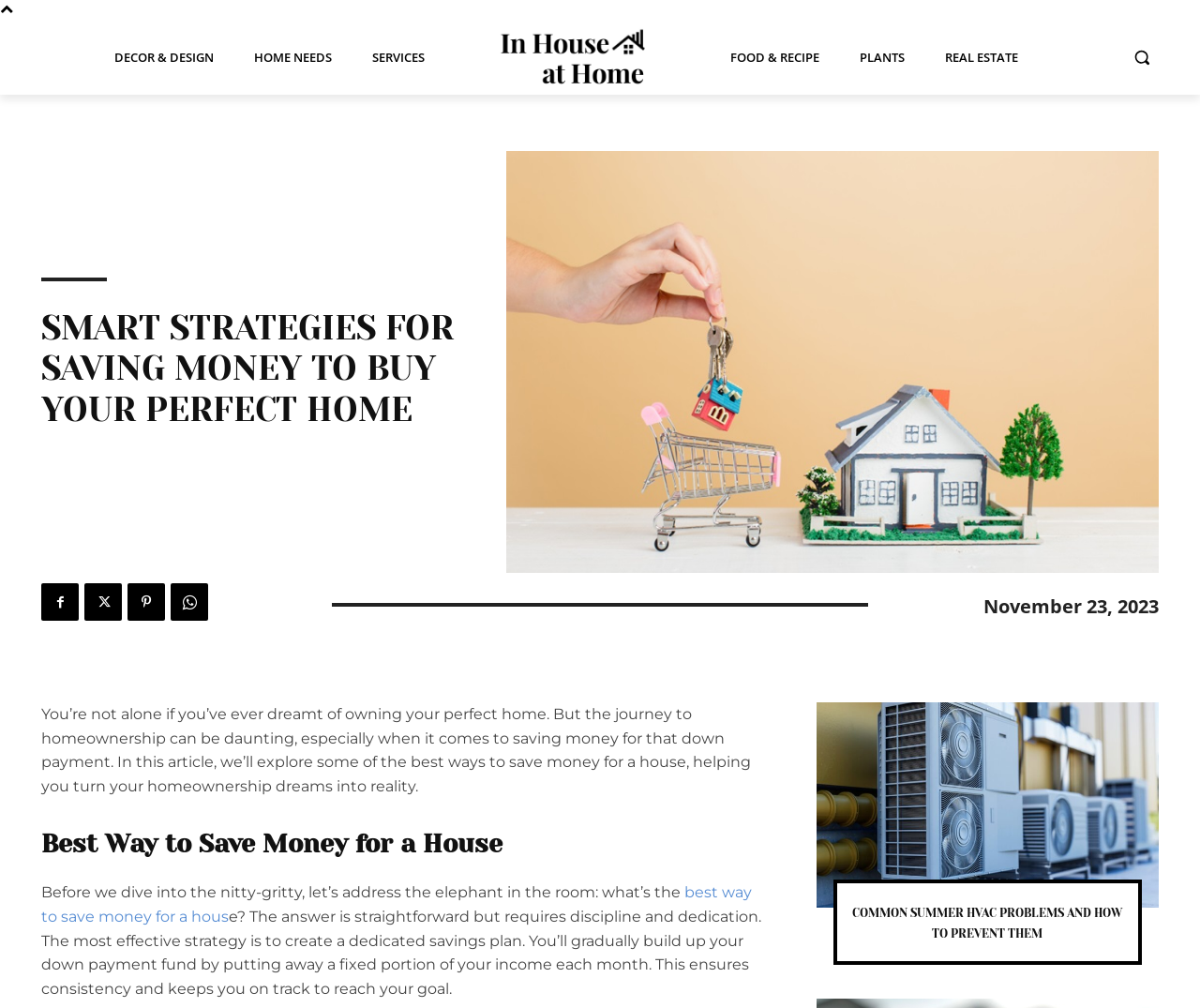Find the bounding box coordinates for the element that must be clicked to complete the instruction: "Click on DECOR & DESIGN". The coordinates should be four float numbers between 0 and 1, indicated as [left, top, right, bottom].

[0.084, 0.02, 0.189, 0.094]